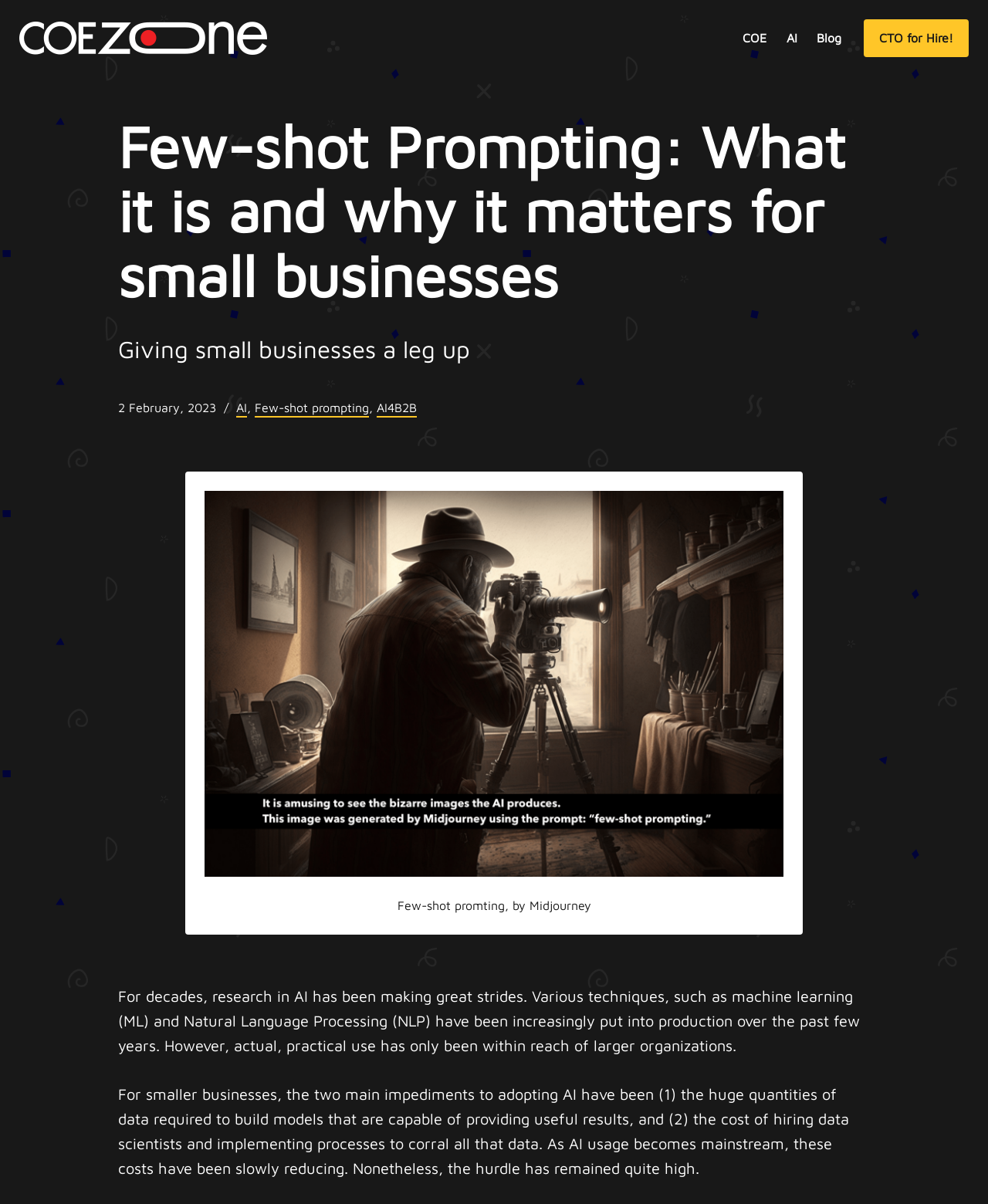Determine the coordinates of the bounding box for the clickable area needed to execute this instruction: "Navigate to the Blog page".

[0.817, 0.016, 0.862, 0.047]